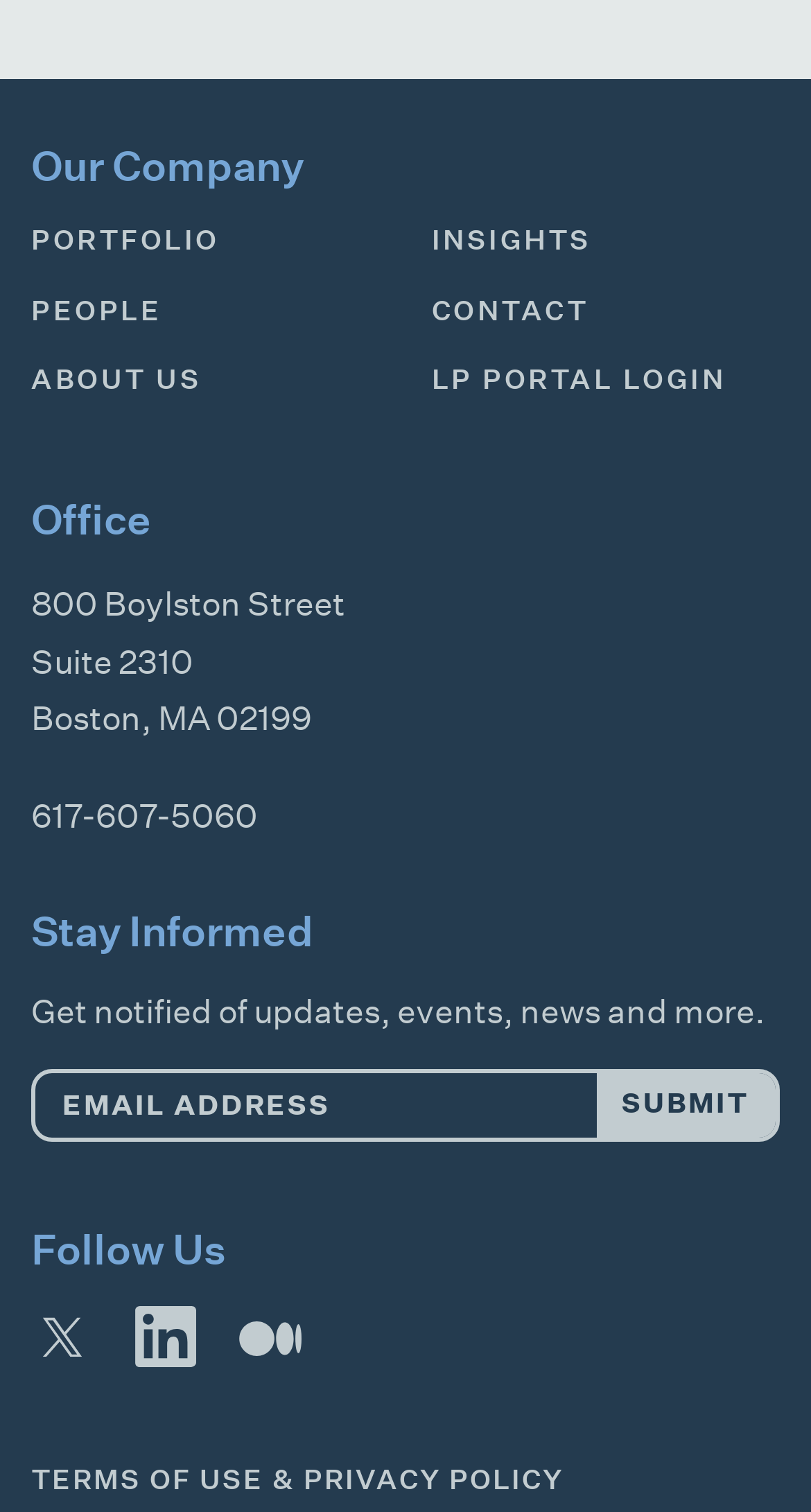Identify the bounding box for the UI element described as: "Submit". The coordinates should be four float numbers between 0 and 1, i.e., [left, top, right, bottom].

[0.736, 0.71, 0.956, 0.753]